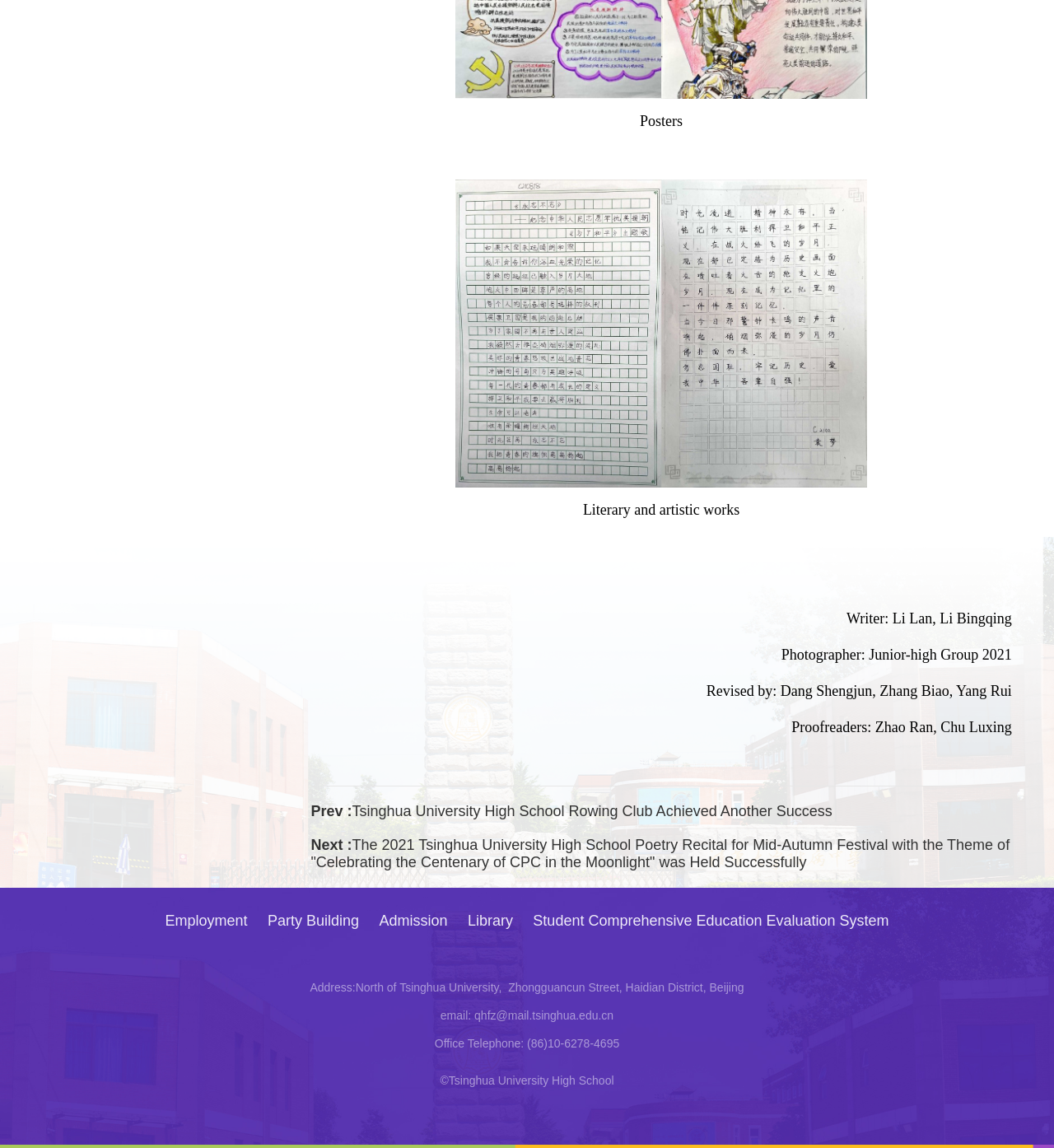Please give a one-word or short phrase response to the following question: 
What is the title of the poster?

Posters